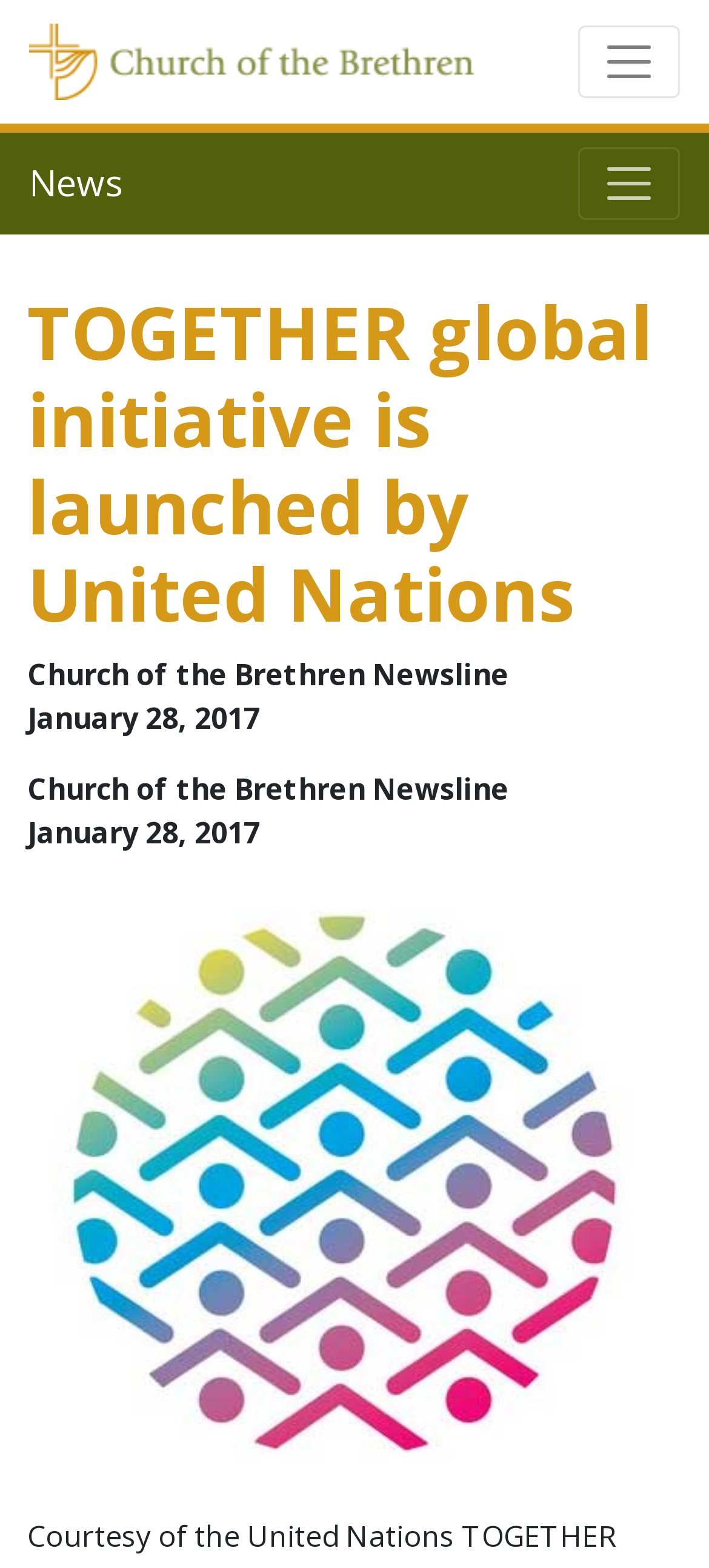How many navigation links are there?
Refer to the screenshot and answer in one word or phrase.

2